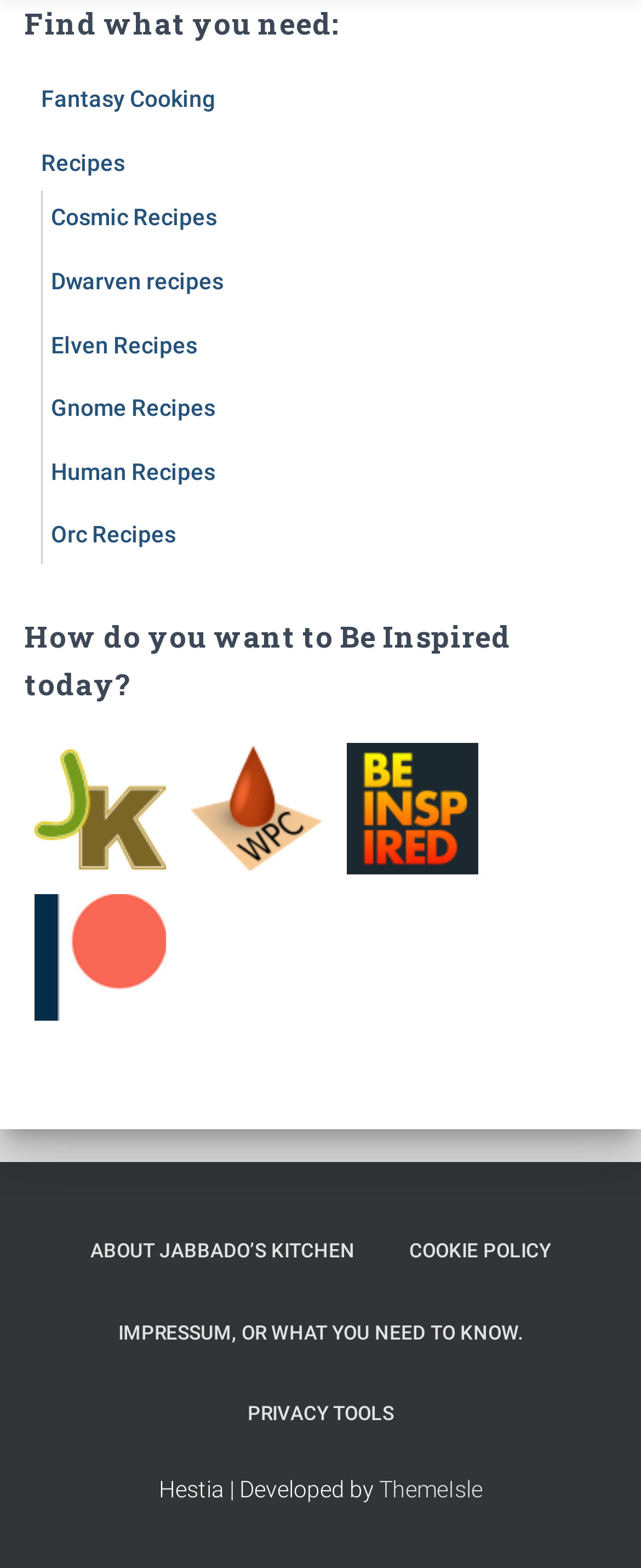What is the purpose of the links at the bottom of the webpage?
Please use the image to provide an in-depth answer to the question.

The links at the bottom of the webpage, such as 'ABOUT JABBADO’S KITCHEN', 'COOKIE POLICY', and 'PRIVACY TOOLS', seem to be providing additional information about the website, its policies, and its usage, which suggests that their purpose is to inform users about the website.